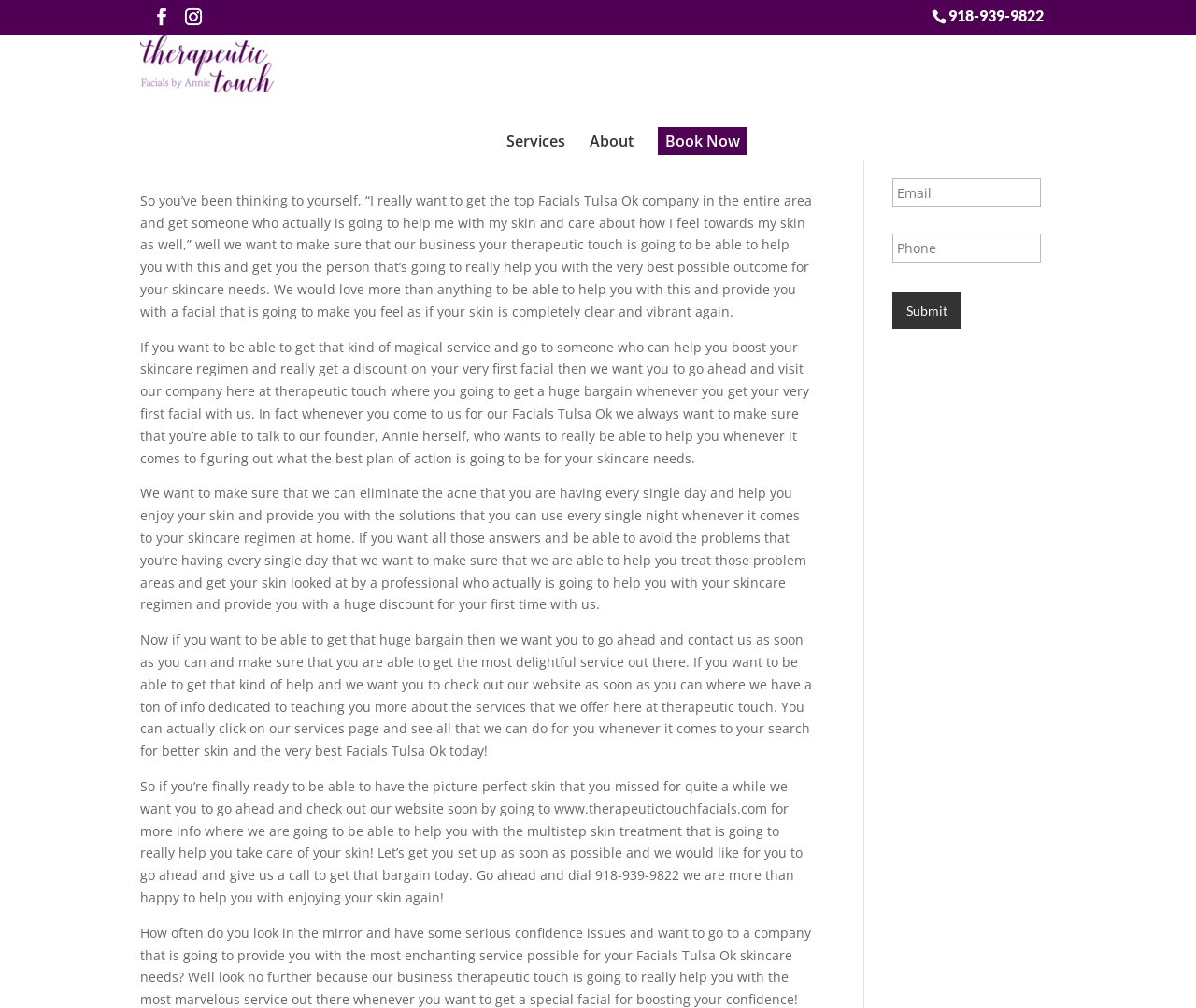What is the benefit of visiting the Therapeutic Touch website?
Please give a detailed and elaborate explanation in response to the question.

According to the long paragraph of text, visiting the Therapeutic Touch website allows users to get a huge bargain on their first facial, and also provides information on the services offered by the company.